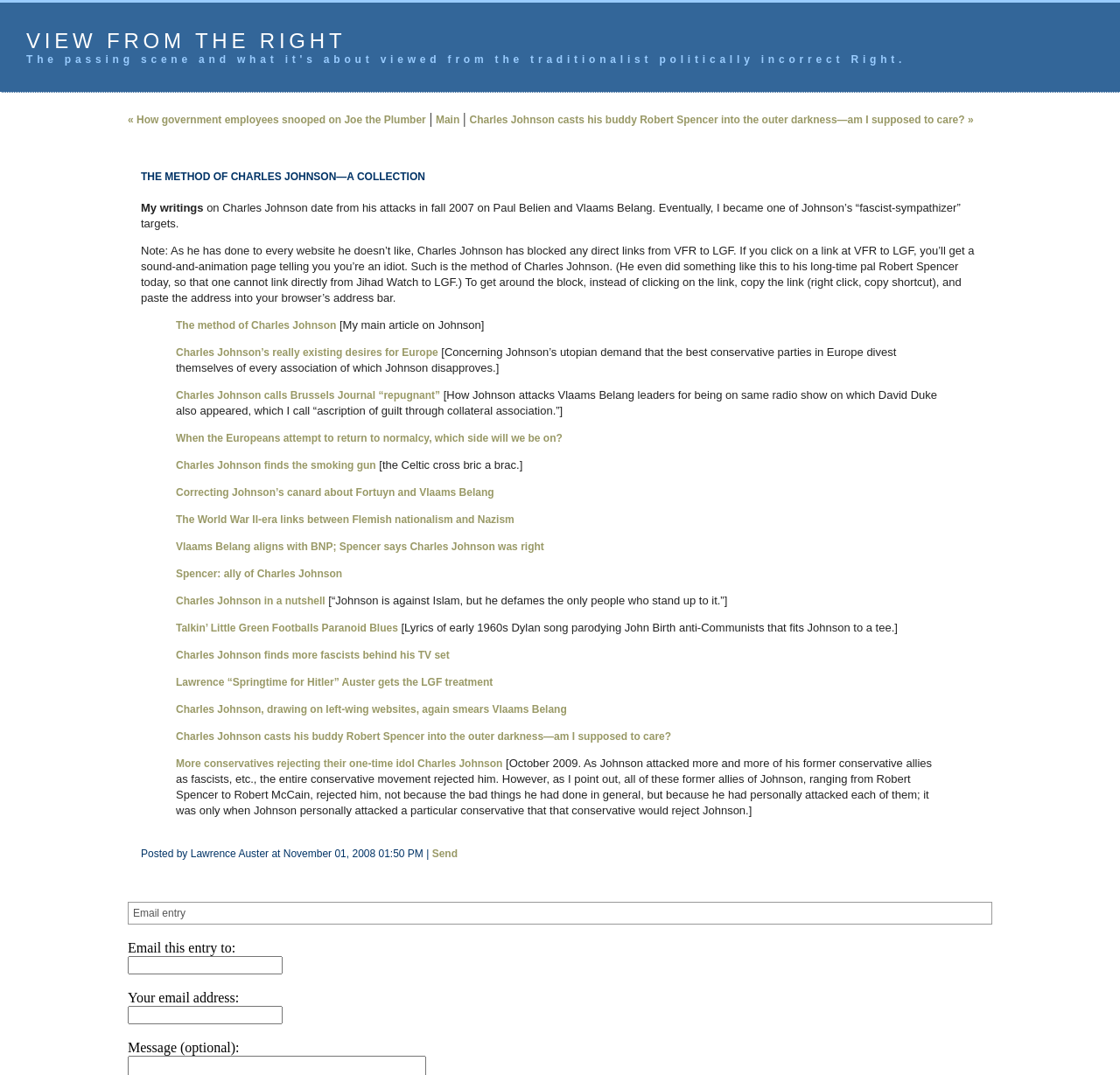What is the name of the collection?
Refer to the screenshot and respond with a concise word or phrase.

The Method of Charles Johnson